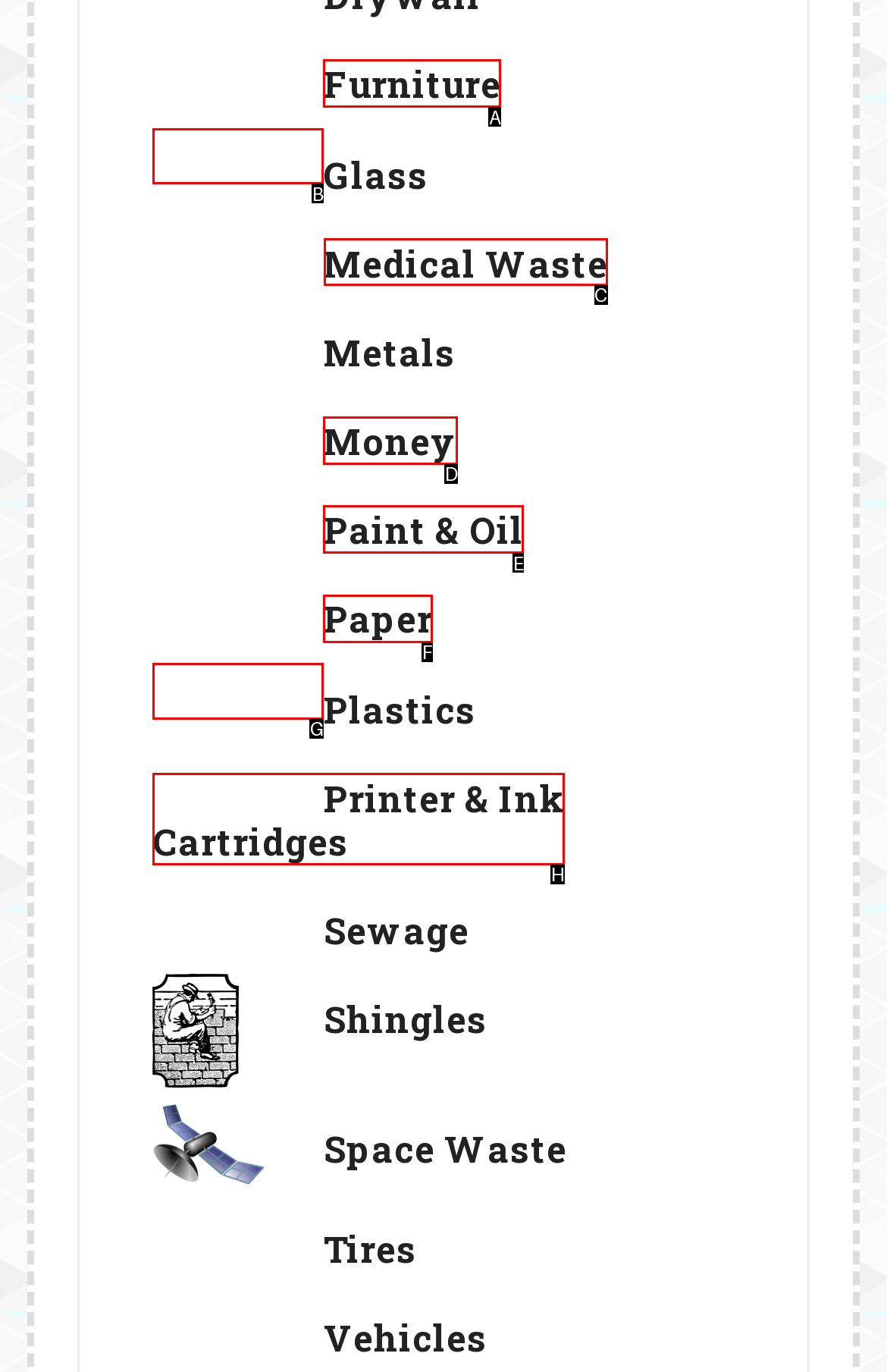Determine the right option to click to perform this task: View Medical Waste
Answer with the correct letter from the given choices directly.

C